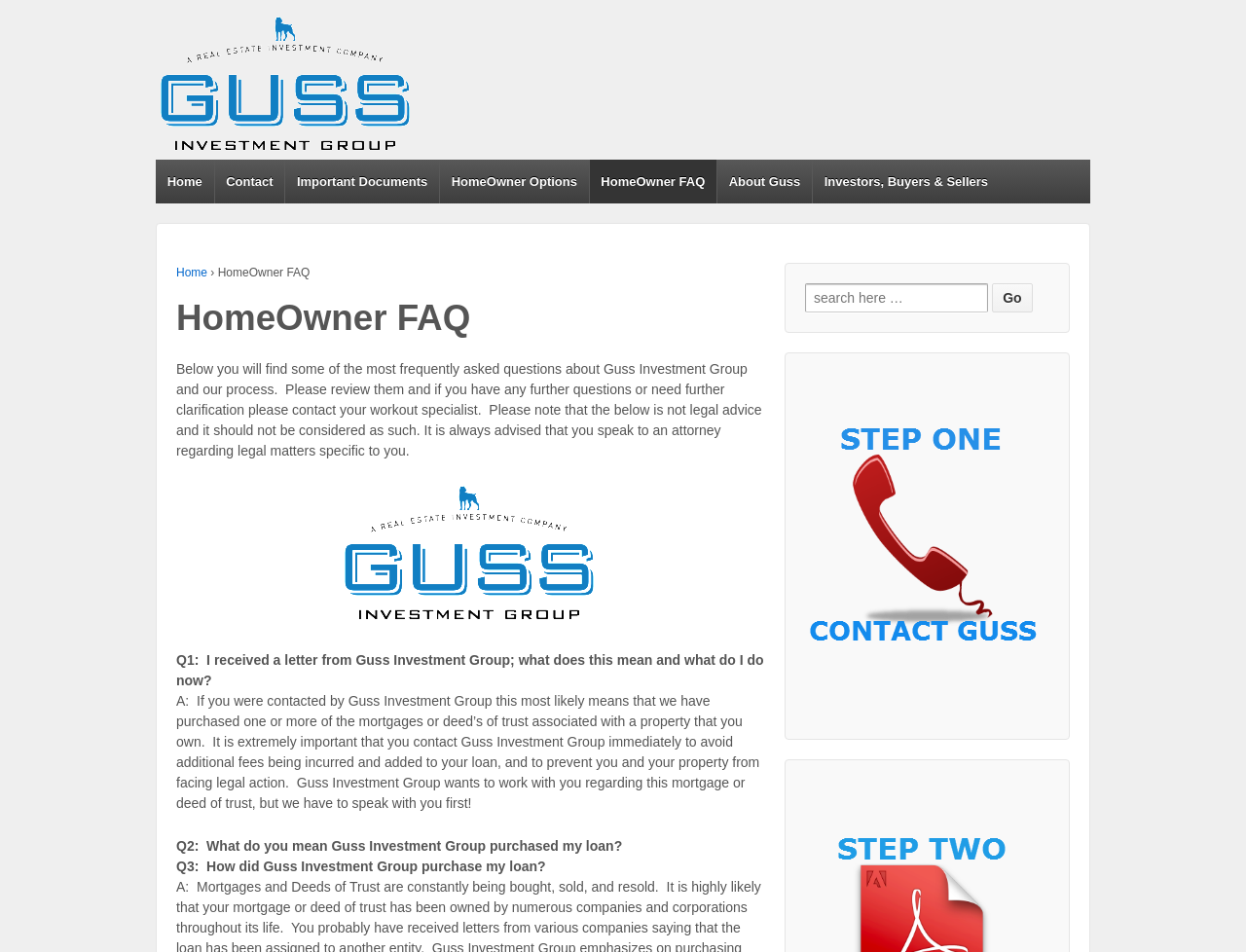How many FAQs are listed on the webpage?
Answer the question with just one word or phrase using the image.

At least 3